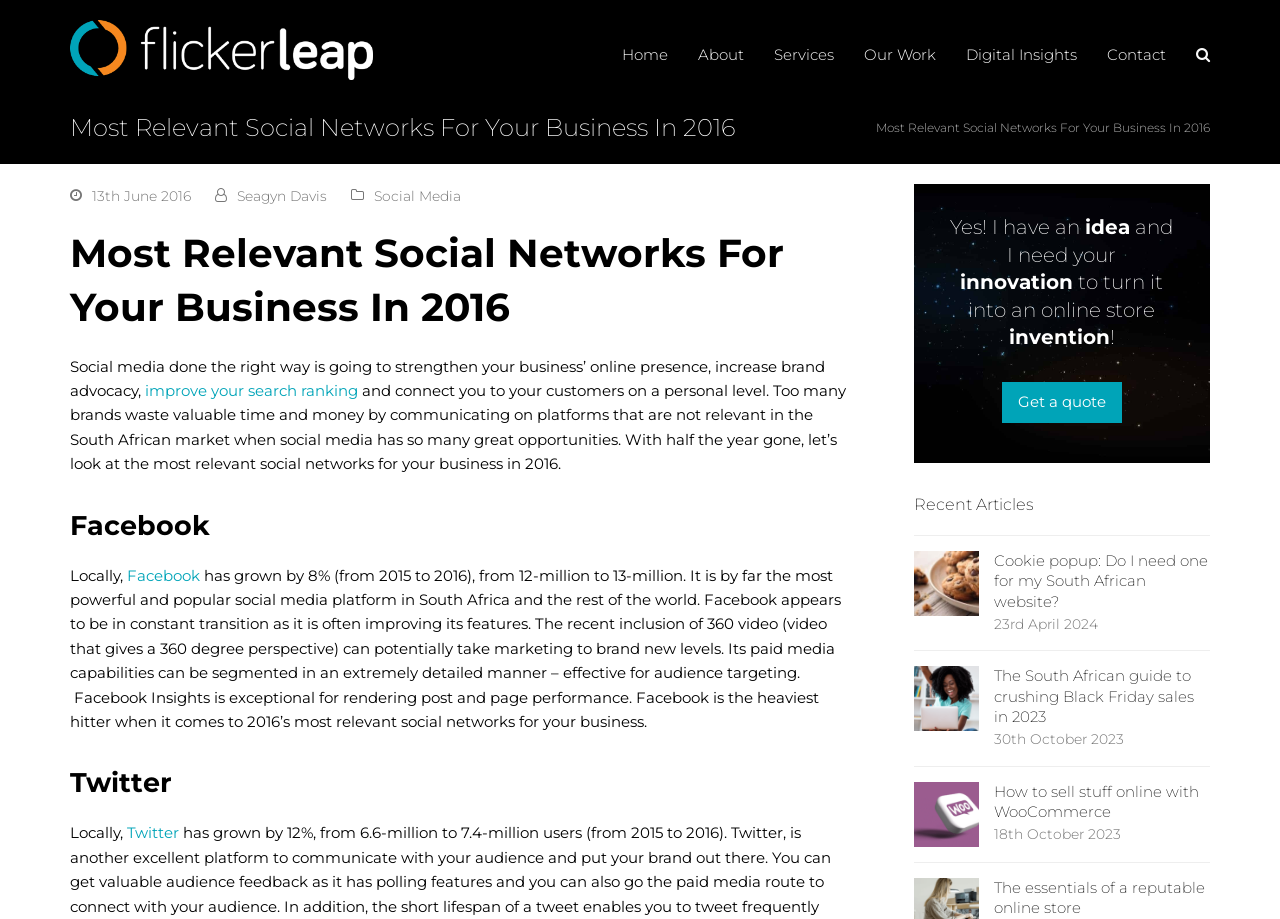What is the call-to-action in the 'Get a quote' section?
Look at the screenshot and give a one-word or phrase answer.

Get a quote